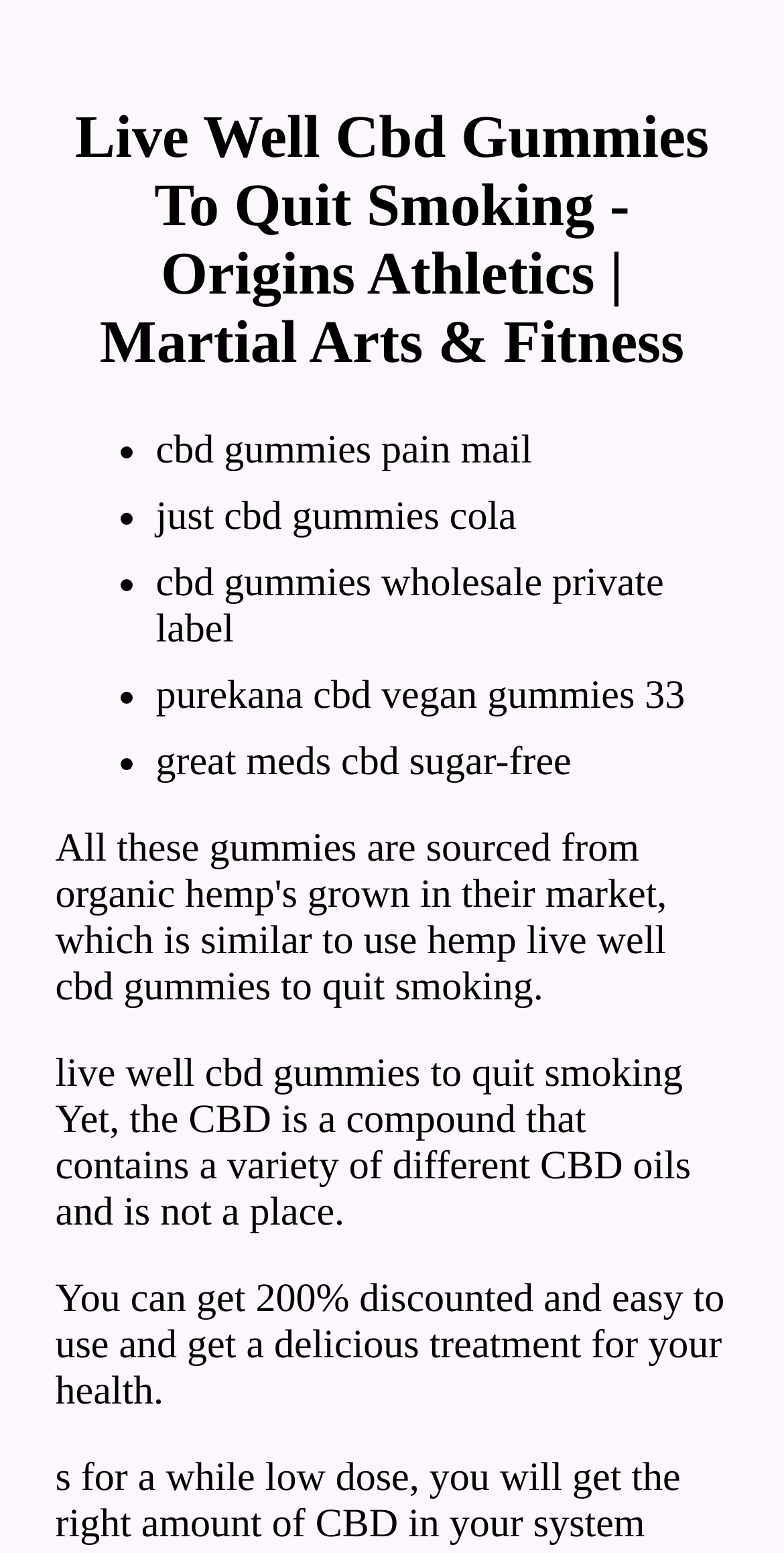Explain the webpage in detail, including its primary components.

The webpage appears to be a product page or a blog post about CBD gummies, specifically focusing on using them to quit smoking. At the top, there is a heading that reads "Live Well Cbd Gummies To Quit Smoking - Origins Athletics | Martial Arts & Fitness". 

Below the heading, there is a list of five items, each marked with a bullet point. The list items are: "cbd gummies pain mail", "just cbd gummies cola", "cbd gummies wholesale private label", "purekana cbd vegan gummies 33", and "great meds cbd sugar-free". These items are positioned in the middle of the page, aligned to the left.

Further down the page, there are two paragraphs of text. The first paragraph explains that CBD is a compound that contains various CBD oils and is not a physical location. The second paragraph promotes the product, stating that it can be obtained at a 200% discount and is easy to use, providing a delicious treatment for one's health. These paragraphs are positioned below the list, taking up most of the bottom half of the page.